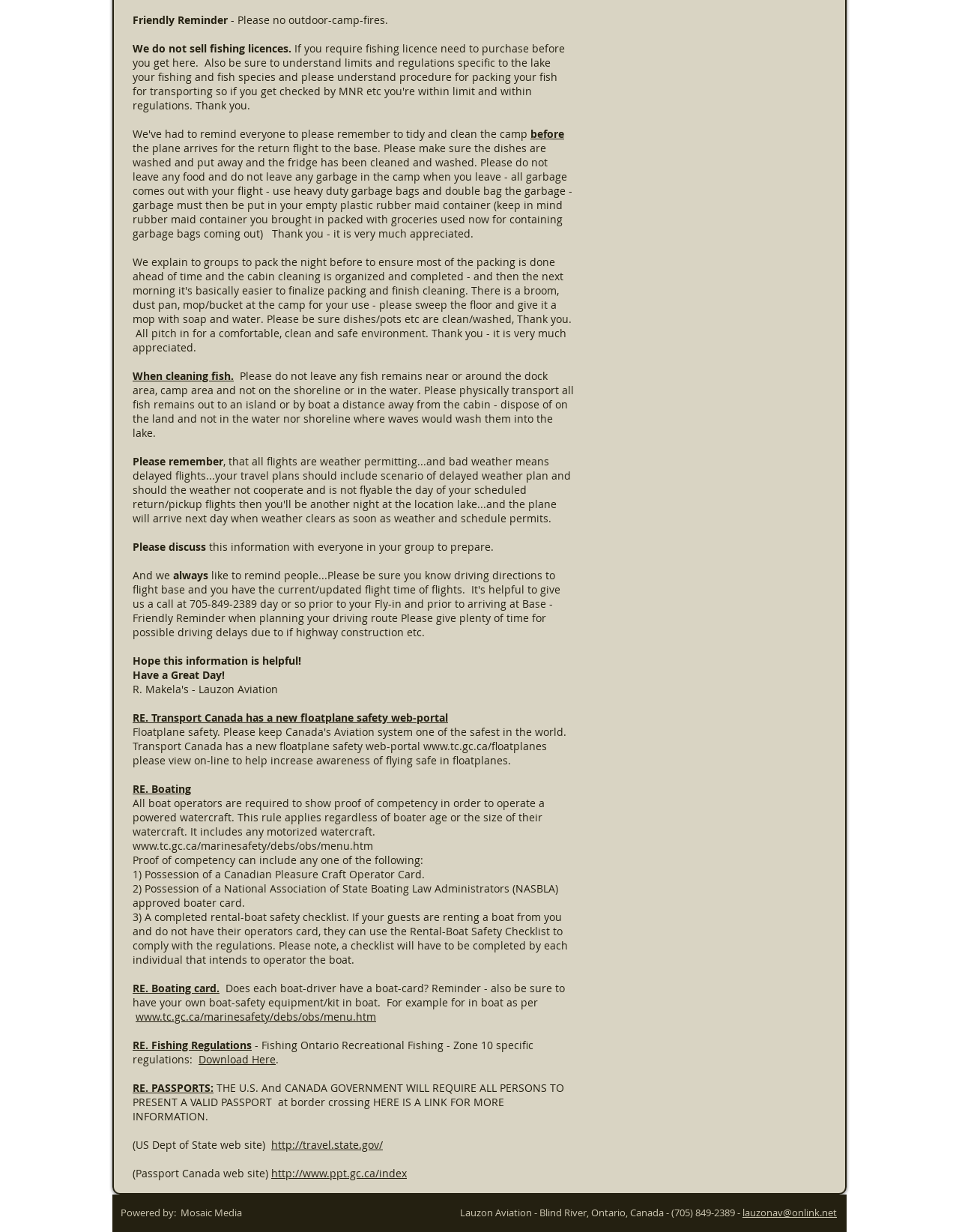Bounding box coordinates are specified in the format (top-left x, top-left y, bottom-right x, bottom-right y). All values are floating point numbers bounded between 0 and 1. Please provide the bounding box coordinate of the region this sentence describes: Download Here

[0.207, 0.854, 0.288, 0.866]